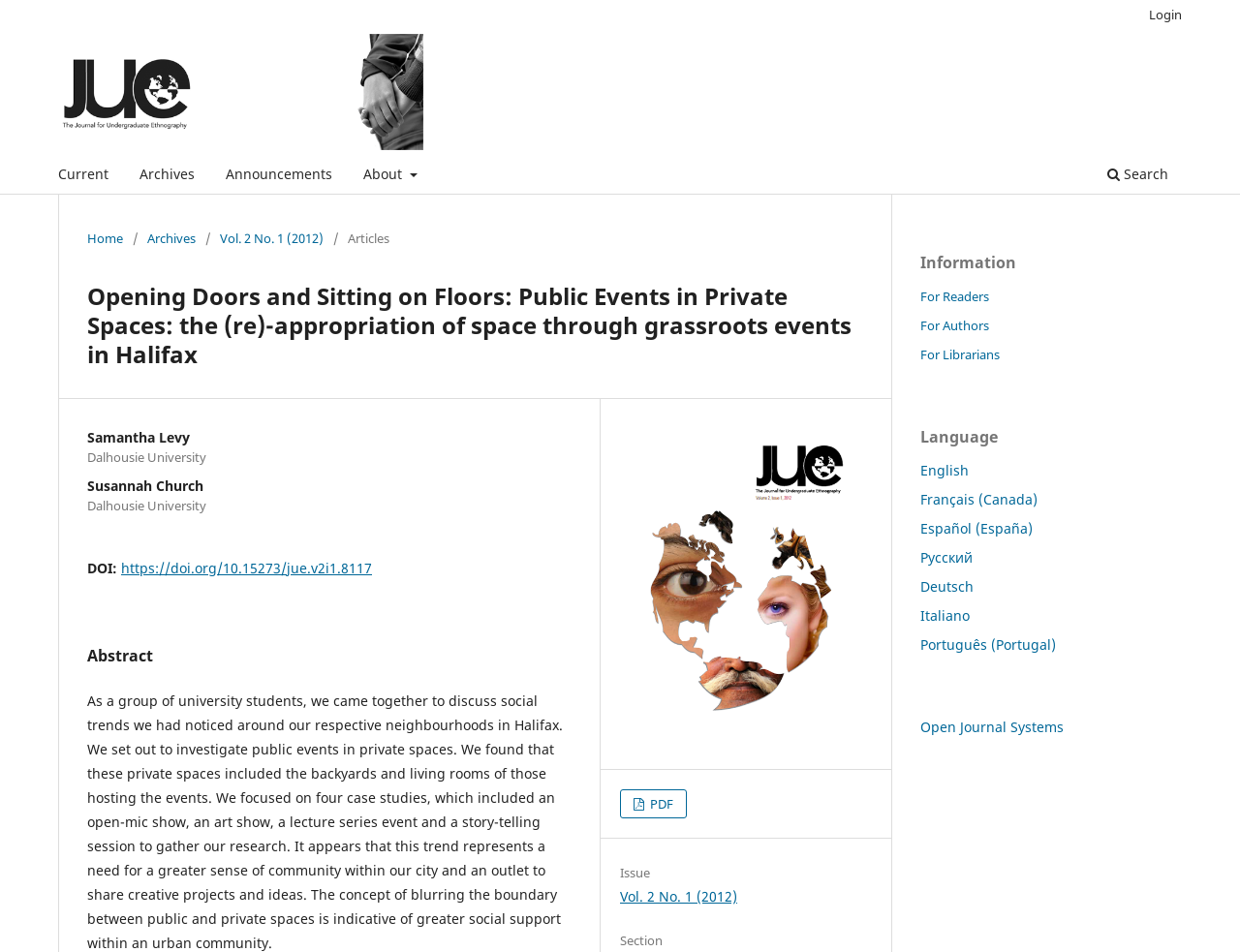Determine the bounding box coordinates (top-left x, top-left y, bottom-right x, bottom-right y) of the UI element described in the following text: Business

None